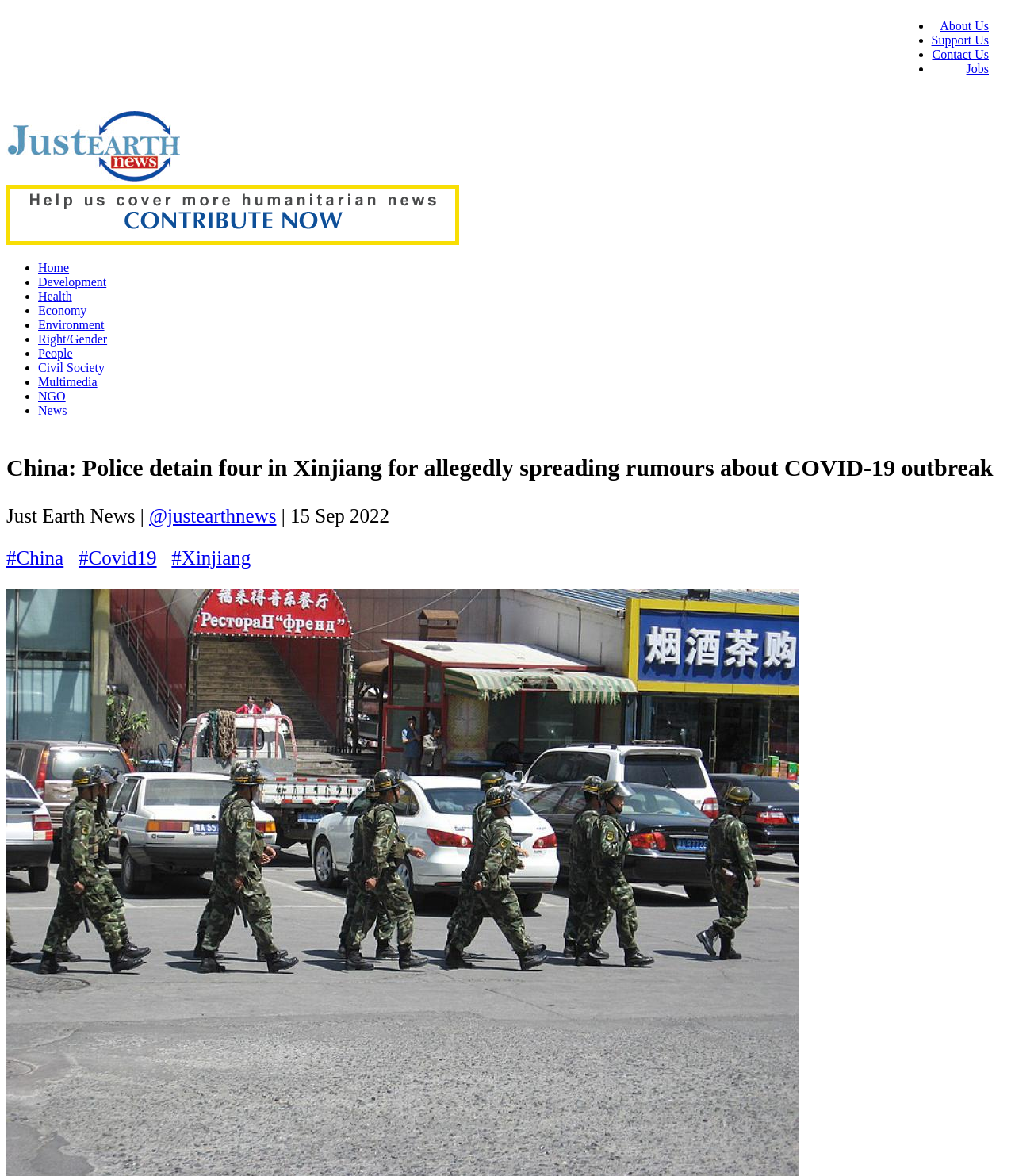Please give the bounding box coordinates of the area that should be clicked to fulfill the following instruction: "Donate". The coordinates should be in the format of four float numbers from 0 to 1, i.e., [left, top, right, bottom].

[0.006, 0.199, 0.452, 0.21]